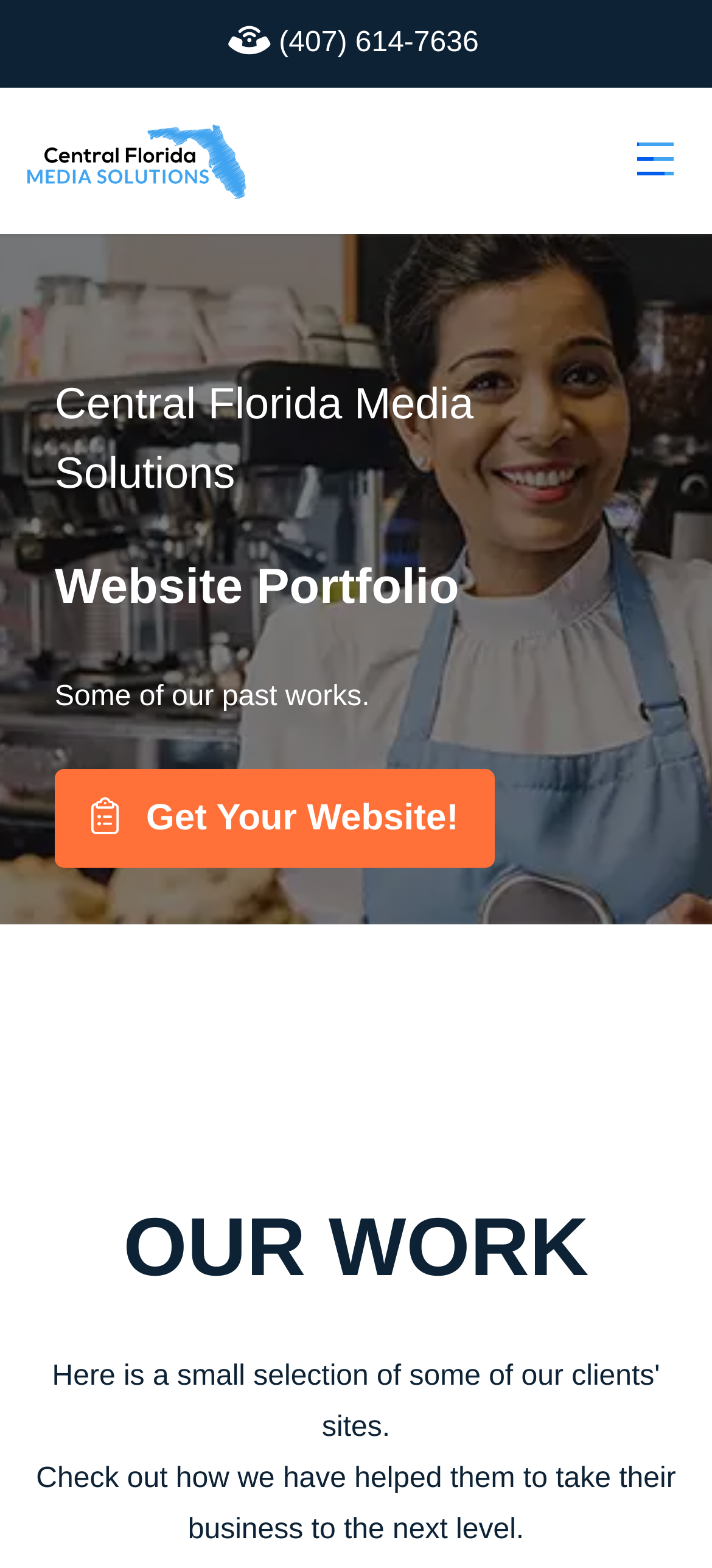Respond with a single word or phrase to the following question:
How many sections are there on the webpage?

At least 2